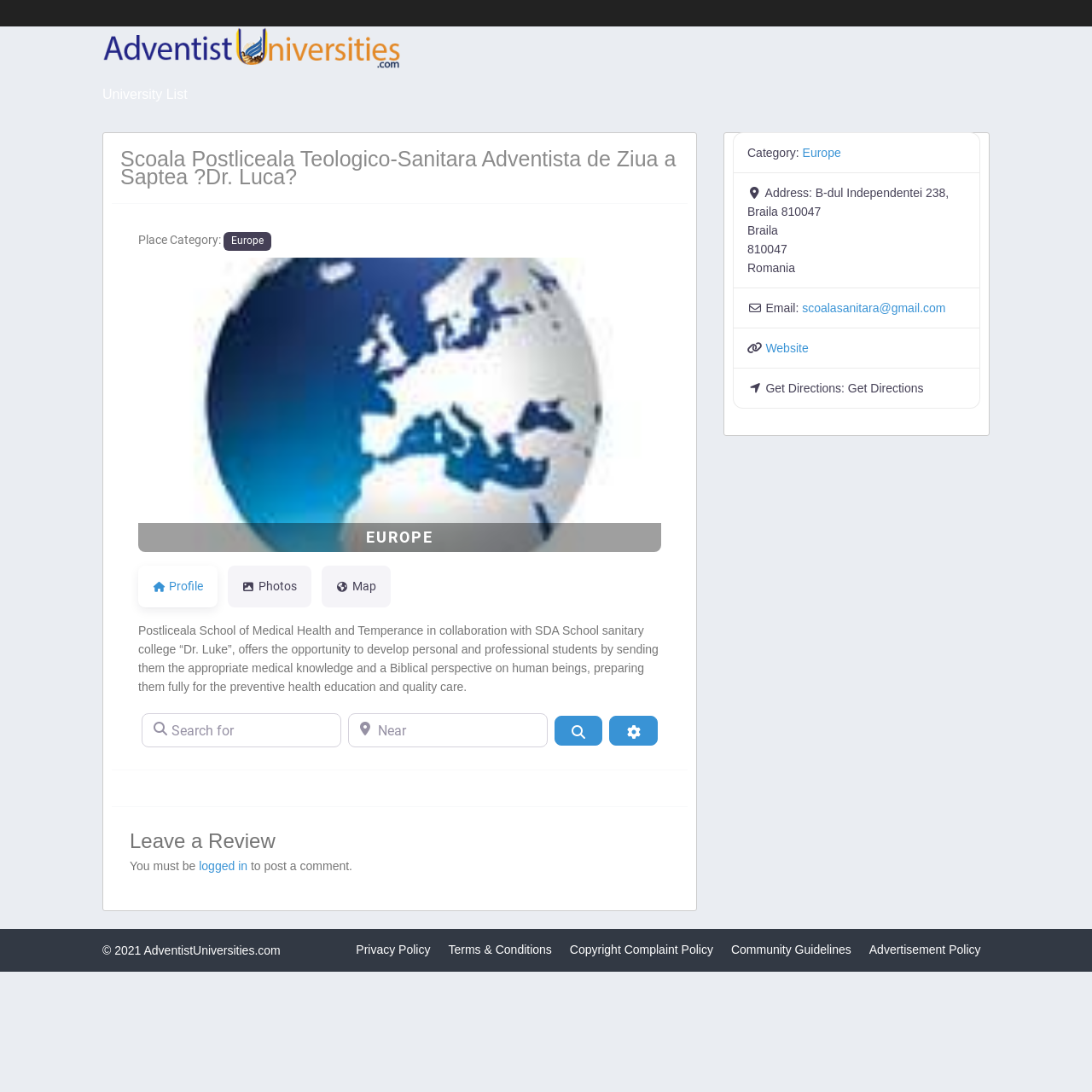Identify the bounding box coordinates for the UI element described as: "Copyright Complaint Policy".

[0.514, 0.853, 0.661, 0.886]